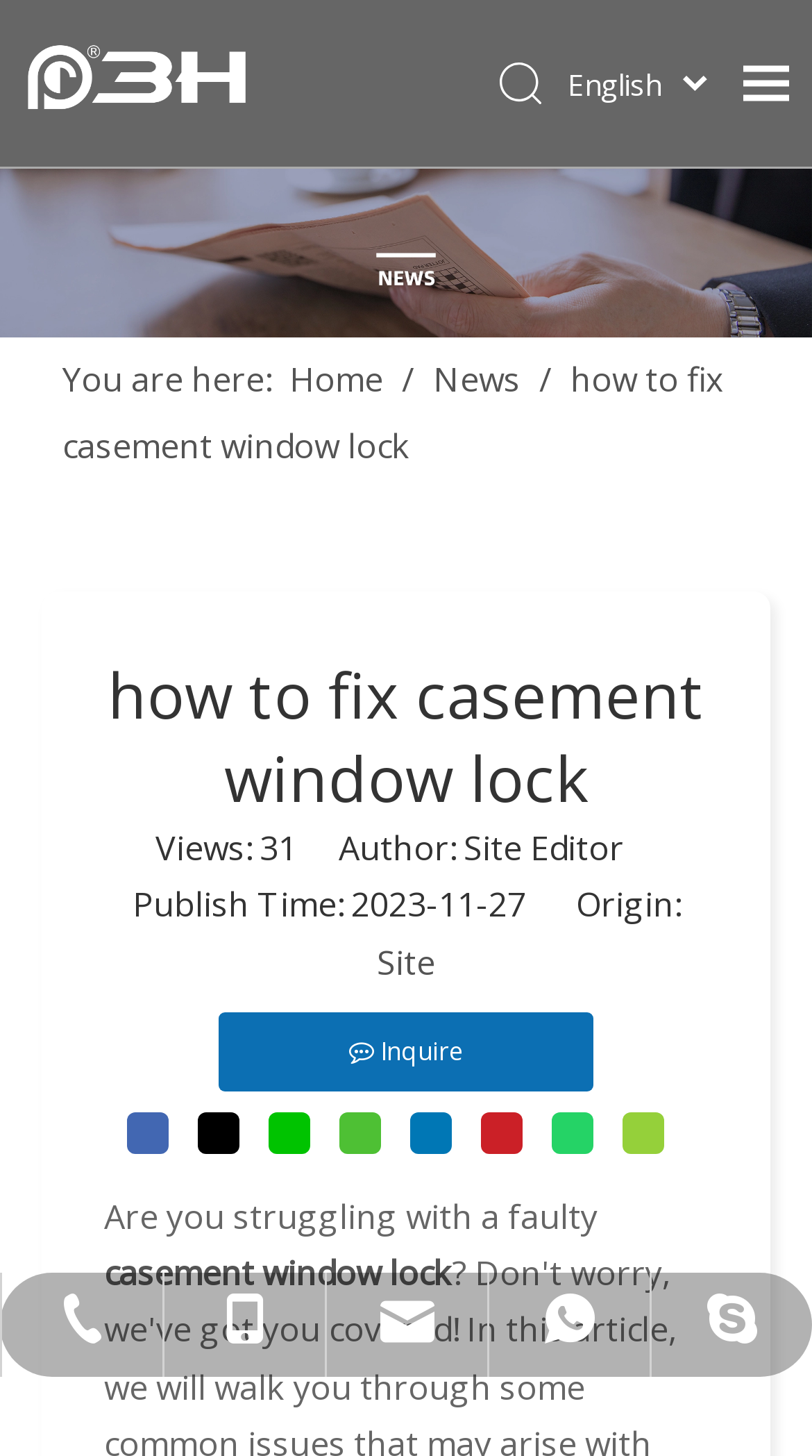Give a detailed account of the webpage, highlighting key information.

The webpage is about fixing casement window locks, provided by 3H INC. At the top, there are several links to navigate to different sections of the website, including Home, About Us, Door System, Window System, Accessories, and Contact. To the right of these links, there are several small images.

Below the navigation links, there is a NEWS-banner image that spans the entire width of the page. Underneath the banner, there is a breadcrumb trail indicating the current page, "how to fix casement window lock", with links to the Home and News sections.

The main content of the page is an article about fixing casement window locks, with a heading that matches the page title. The article includes information about the author, publication date, and origin. There are also several social media sharing buttons at the bottom of the article.

To the right of the article, there is a section with several links to contact the company, including phone numbers and an email address. There are also several small images of flags, representing different languages that the website is available in.

At the very bottom of the page, there are several more links to contact the company, including phone numbers and an email address.